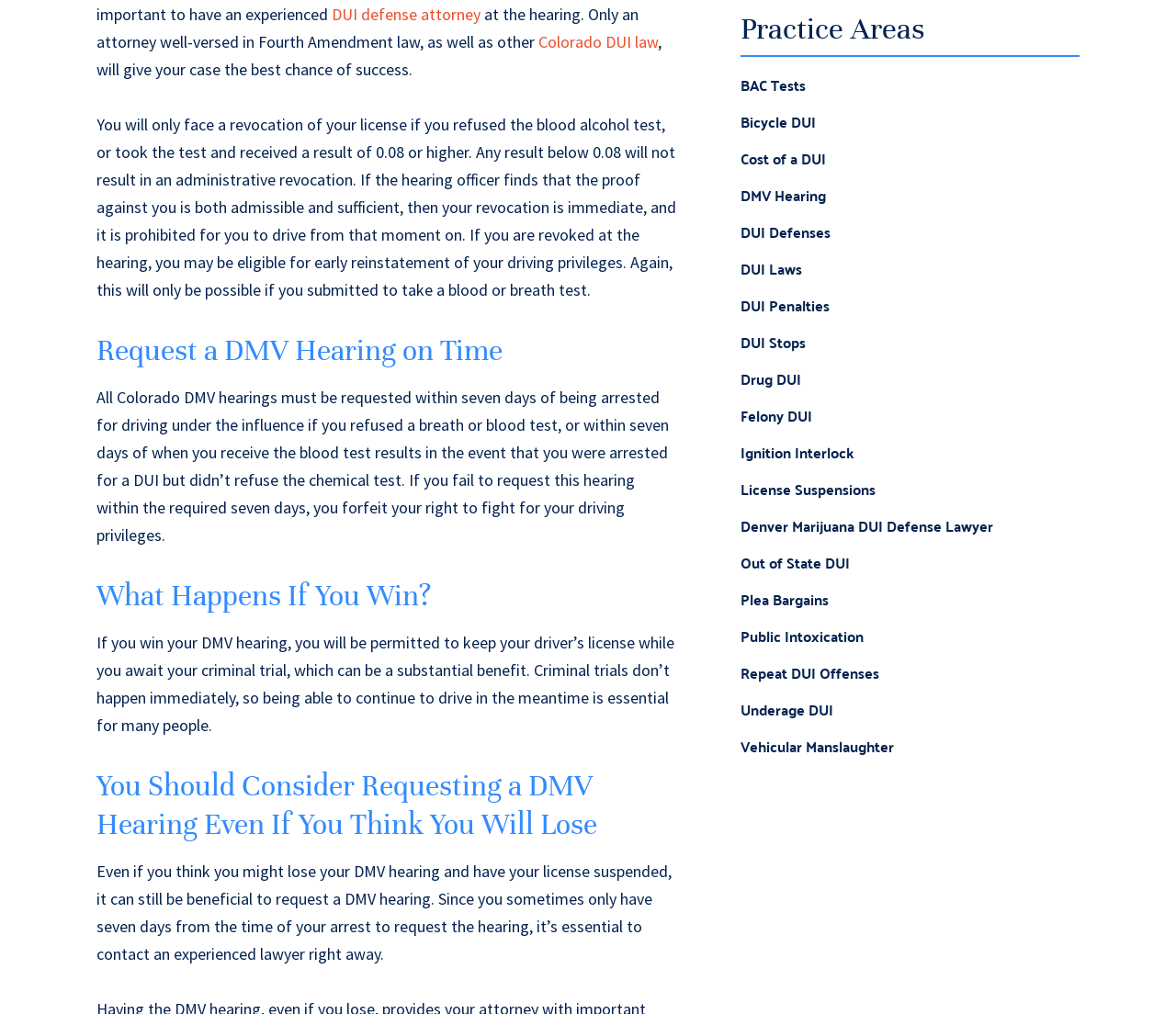How many days do you have to request a DMV hearing?
Offer a detailed and full explanation in response to the question.

The webpage states that all Colorado DMV hearings must be requested within seven days of being arrested for driving under the influence if you refused a breath or blood test, or within seven days of when you receive the blood test results in the event that you were arrested for a DUI but didn’t refuse the chemical test.